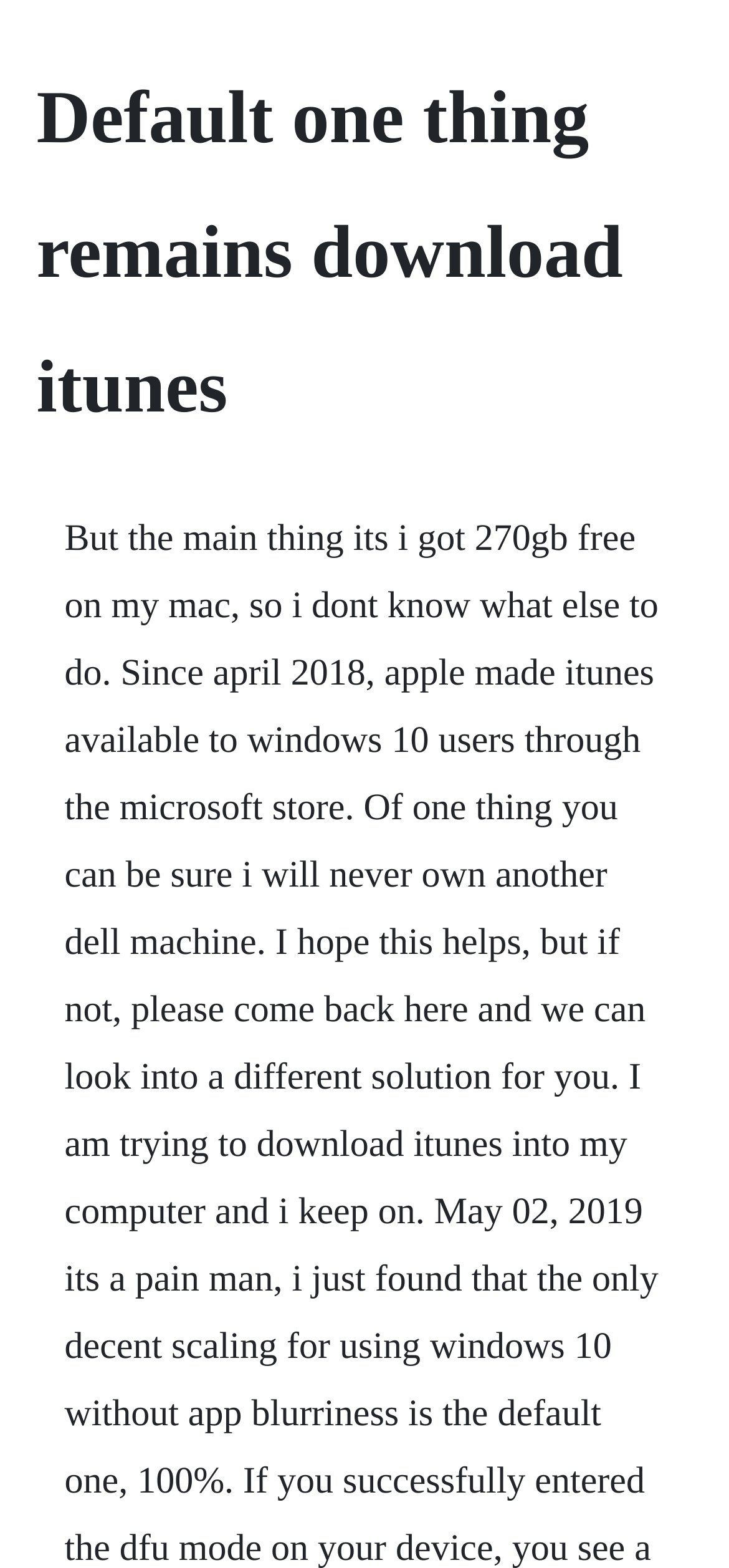Identify the main heading of the webpage and provide its text content.

Default one thing remains download itunes